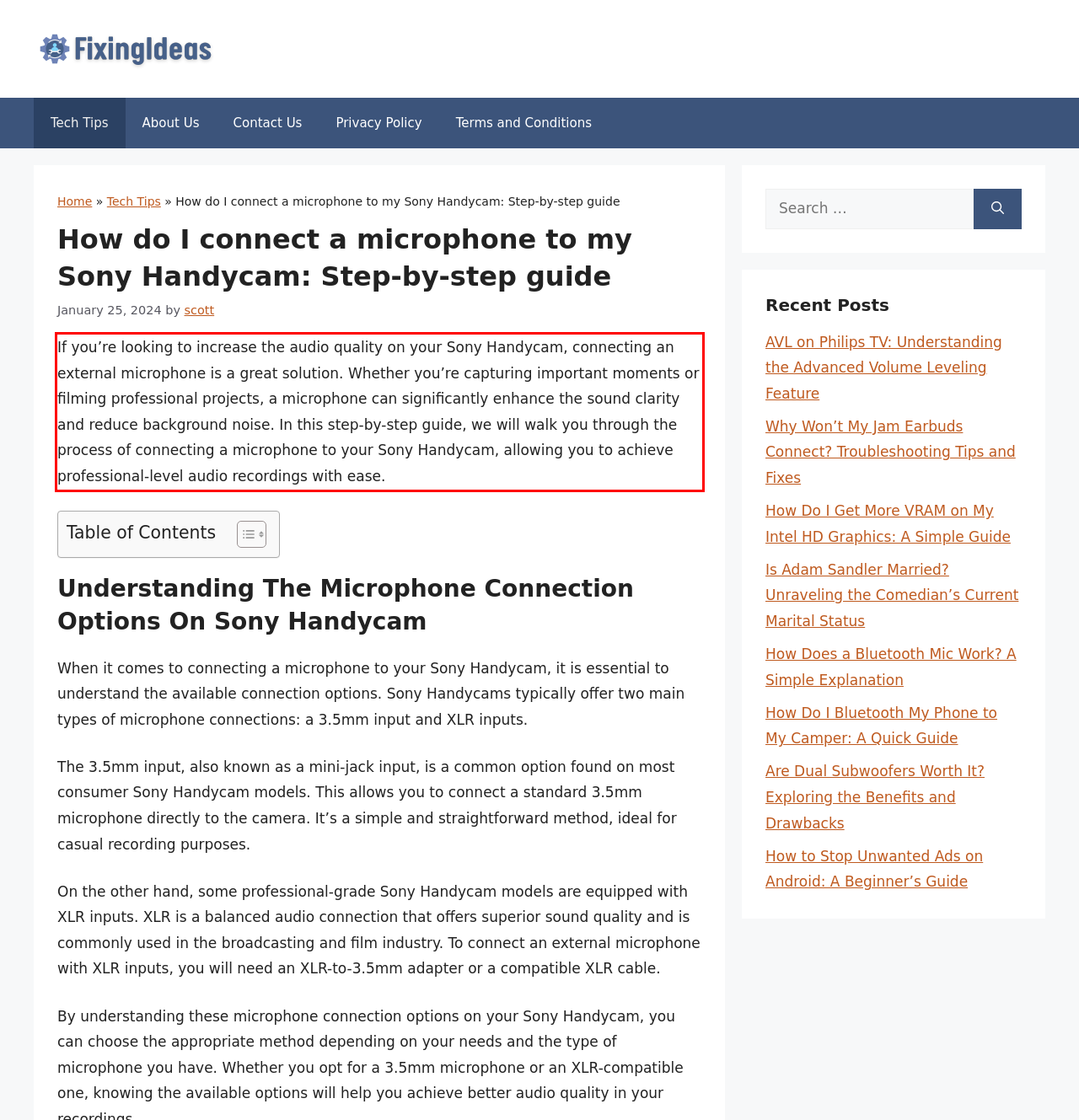The screenshot provided shows a webpage with a red bounding box. Apply OCR to the text within this red bounding box and provide the extracted content.

If you’re looking to increase the audio quality on your Sony Handycam, connecting an external microphone is a great solution. Whether you’re capturing important moments or filming professional projects, a microphone can significantly enhance the sound clarity and reduce background noise. In this step-by-step guide, we will walk you through the process of connecting a microphone to your Sony Handycam, allowing you to achieve professional-level audio recordings with ease.